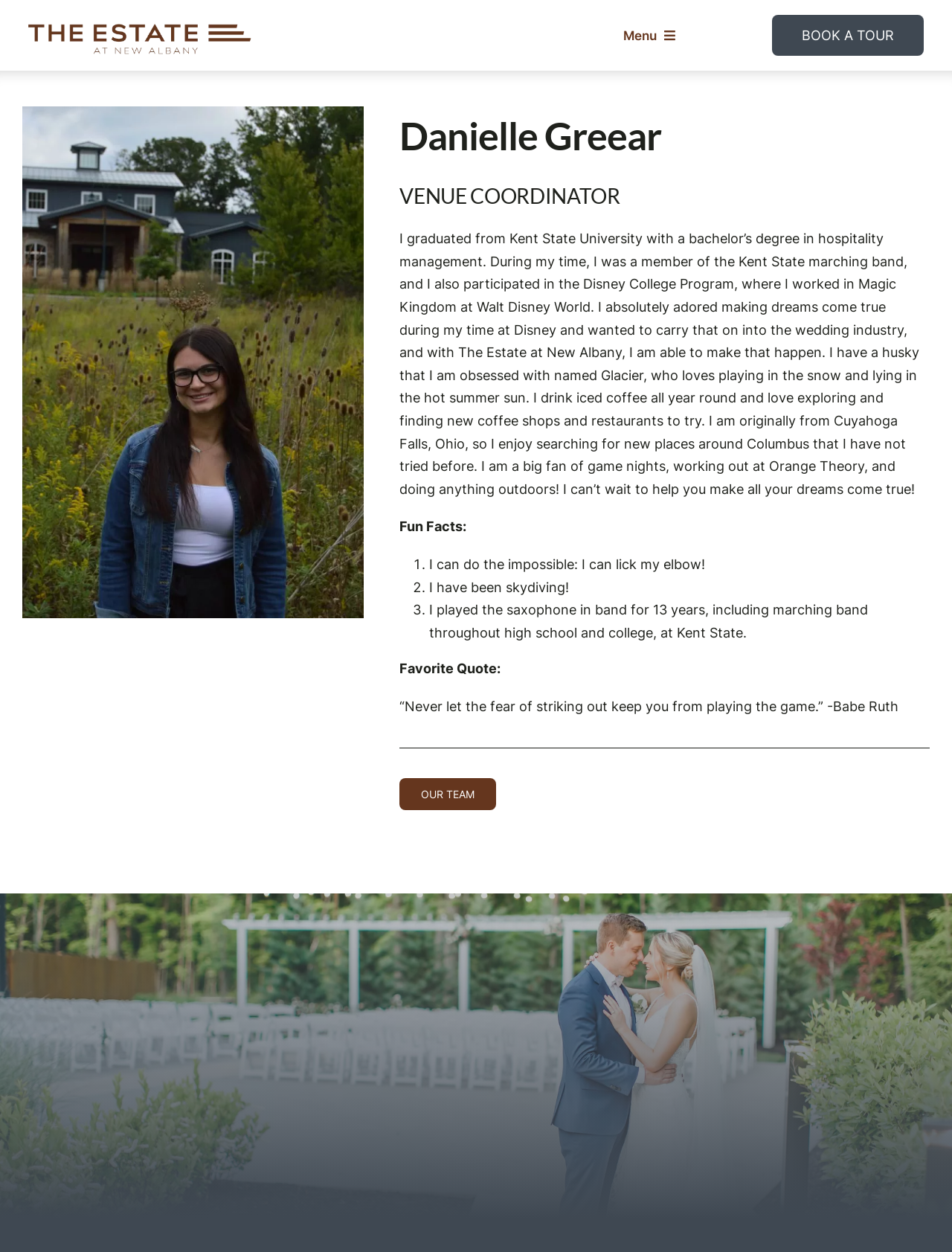Based on the image, provide a detailed and complete answer to the question: 
What is Danielle Greear's job title?

Based on the webpage, Danielle Greear's job title is Venue Coordinator, which is mentioned in the heading 'Danielle Greear VENUE COORDINATOR'.